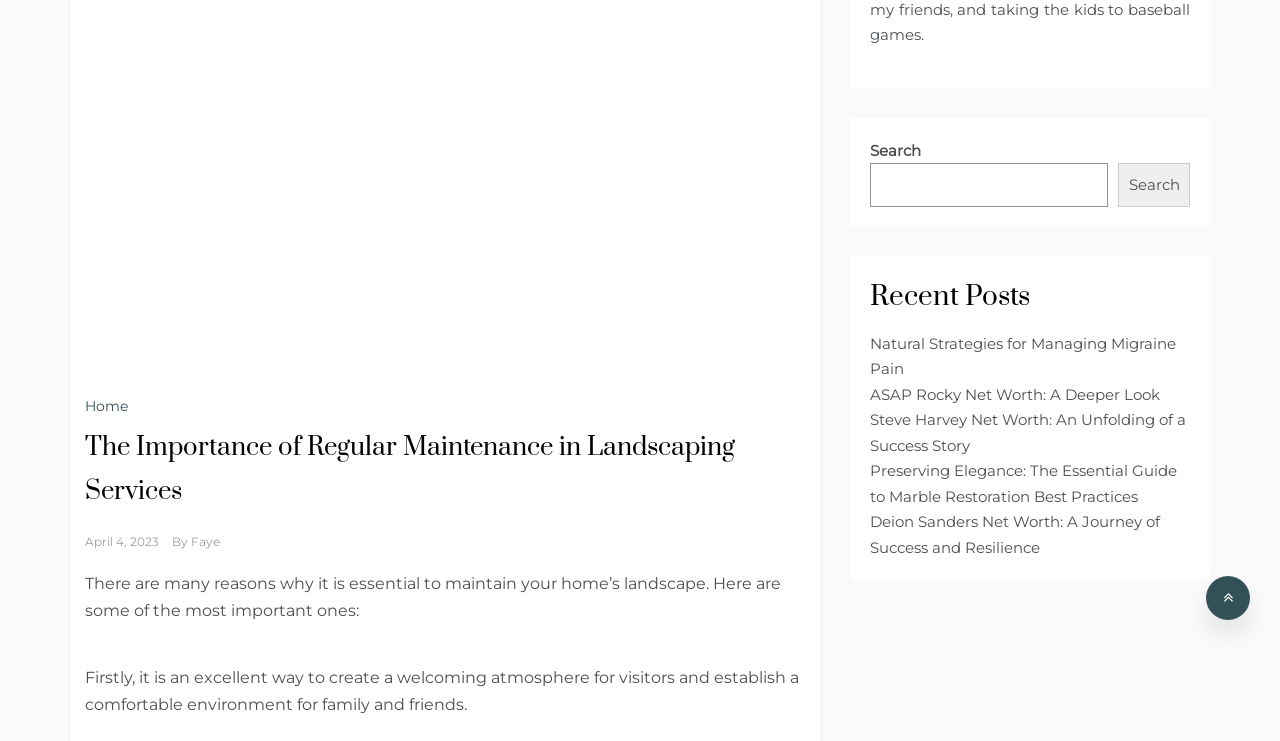Please determine the bounding box coordinates for the UI element described here. Use the format (top-left x, top-left y, bottom-right x, bottom-right y) with values bounded between 0 and 1: parent_node: Search name="s"

[0.68, 0.221, 0.866, 0.279]